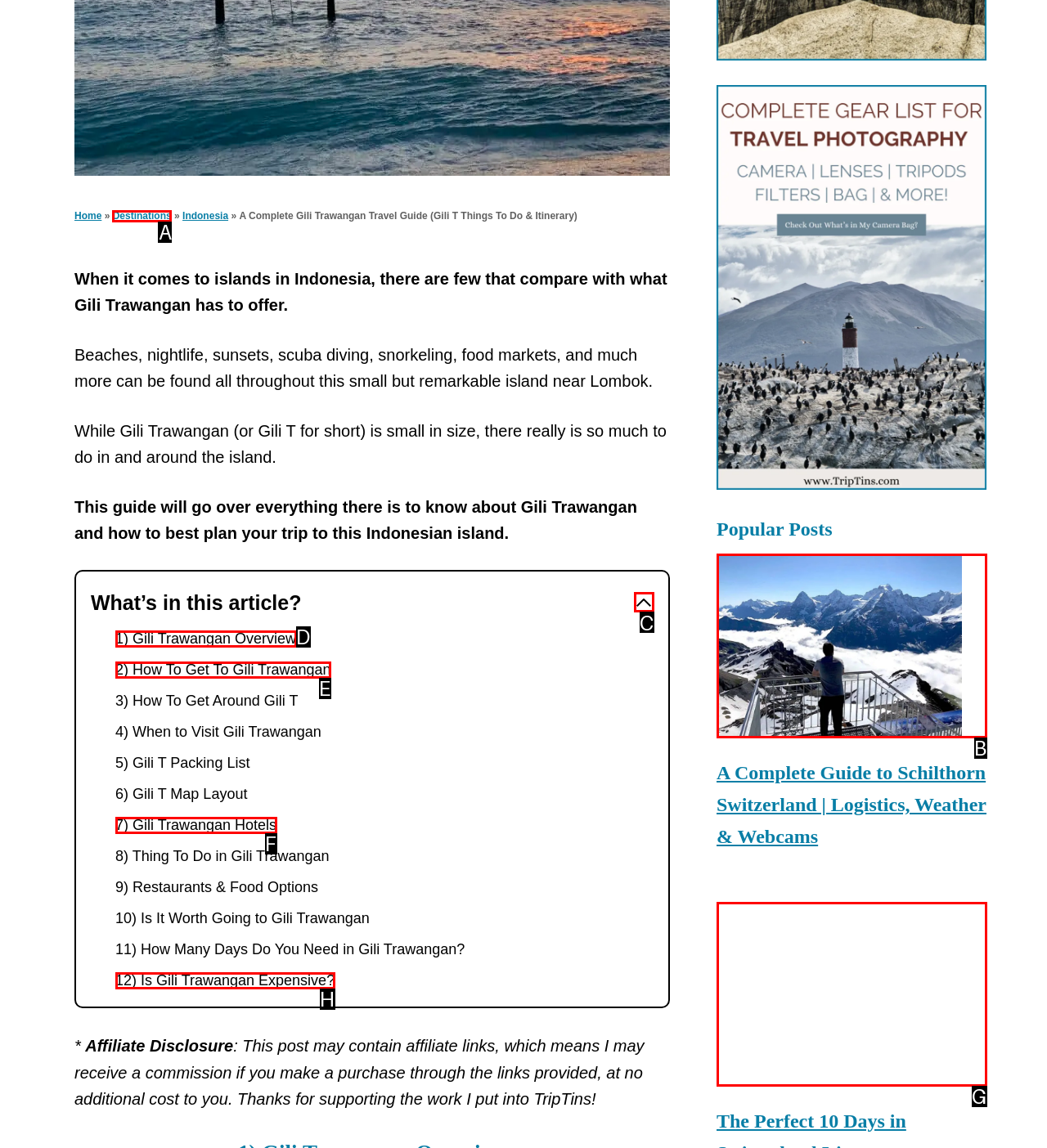Look at the description: 1) Gili Trawangan Overview
Determine the letter of the matching UI element from the given choices.

D